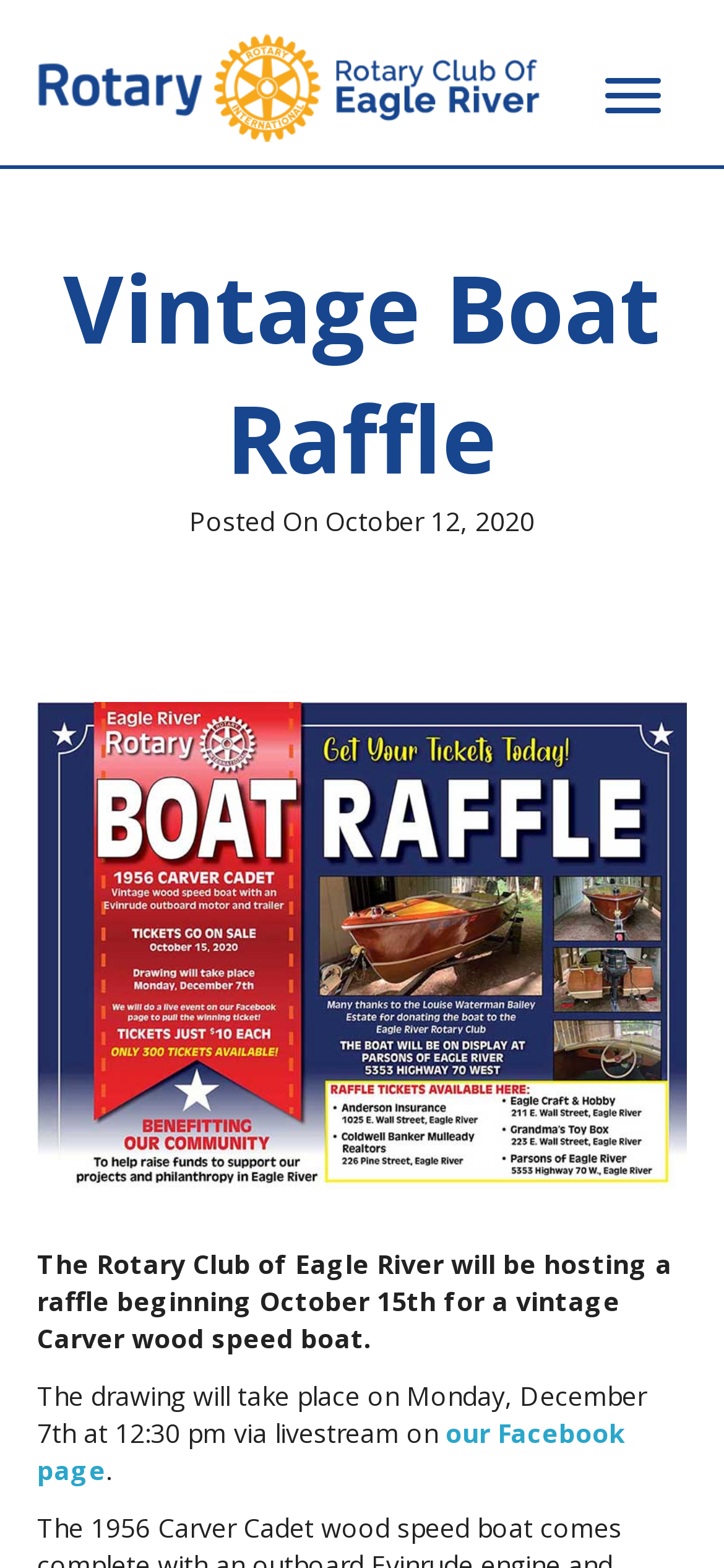Convey a detailed summary of the webpage, mentioning all key elements.

The webpage is about a vintage boat raffle hosted by the Rotary Club of Eagle River. At the top left corner, there is a logo of the Eagle River Rotary Club, which is an image with a link. To the right of the logo, there is a button labeled "Menu". 

Below the logo, there is a heading that reads "Vintage Boat Raffle". Underneath the heading, there is a text that indicates the post date, "Posted On October 12, 2020". 

Further down, there is a paragraph of text that explains the details of the raffle, stating that the Rotary Club of Eagle River will be hosting a raffle for a vintage Carver wood speed boat starting October 15th. 

Below this paragraph, there is another sentence that provides more information about the drawing, which will take place on Monday, December 7th at 12:30 pm via livestream on their Facebook page, which is a clickable link.